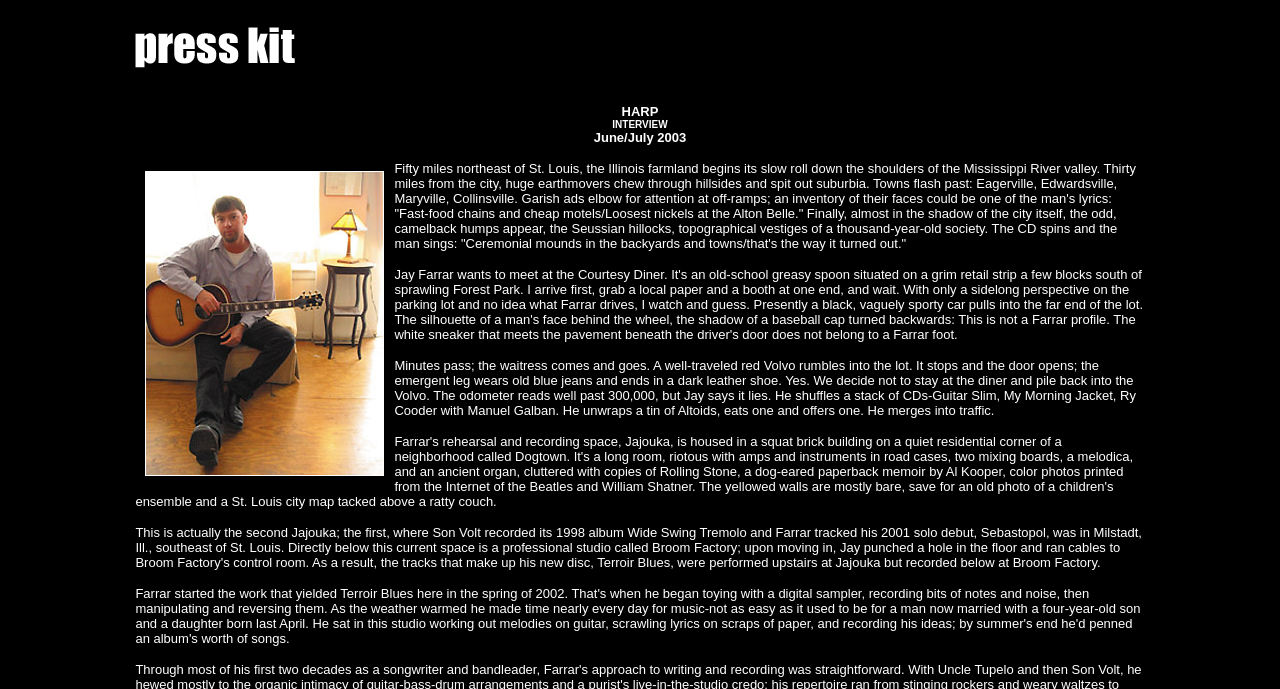What is the make of the car mentioned?
Please provide a comprehensive answer based on the visual information in the image.

According to the text on the webpage, a well-traveled red Volvo rumbles into the lot, indicating that the car mentioned is a Volvo.